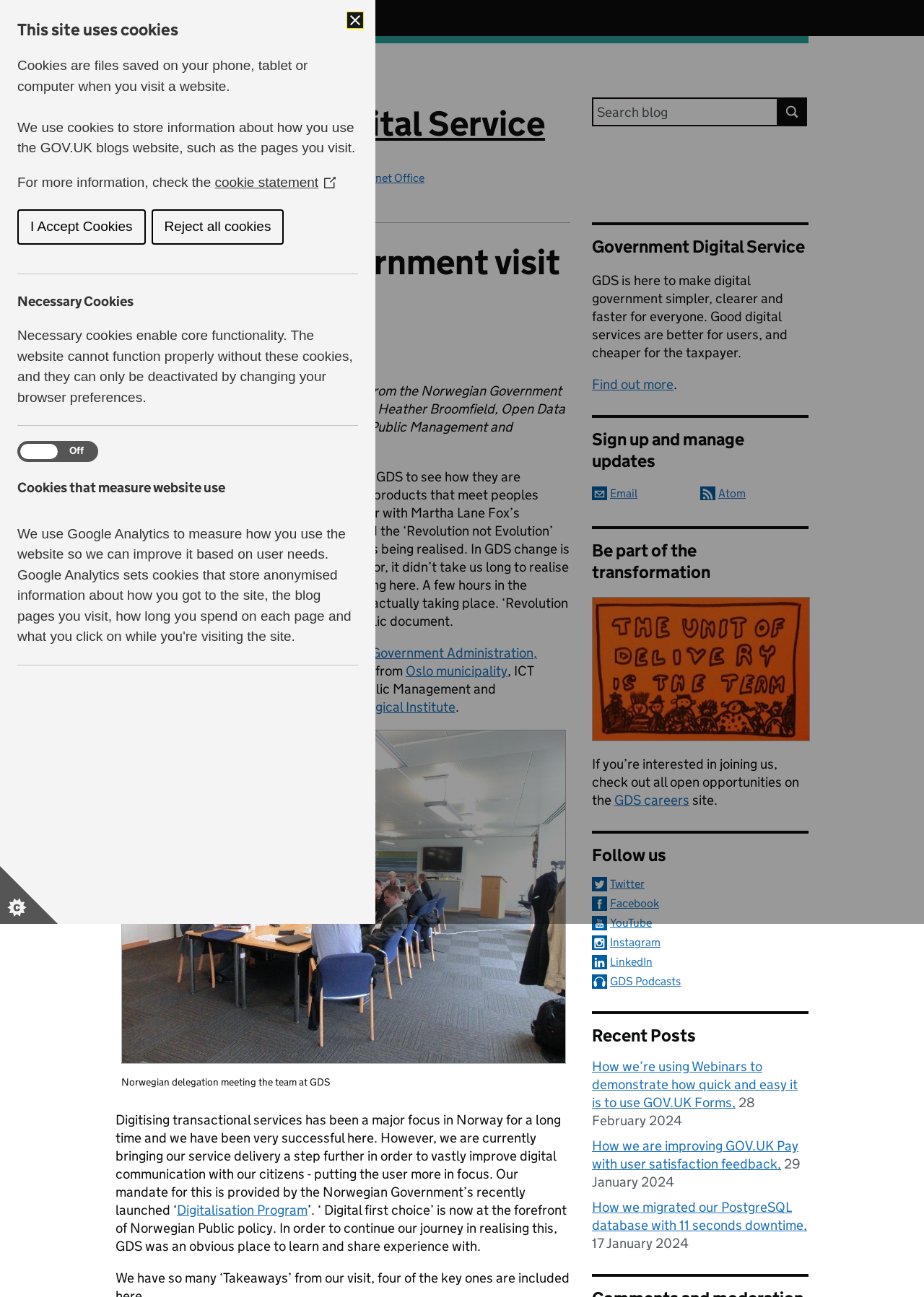Point out the bounding box coordinates of the section to click in order to follow this instruction: "Learn more about Government Digital Service".

[0.641, 0.182, 0.875, 0.199]